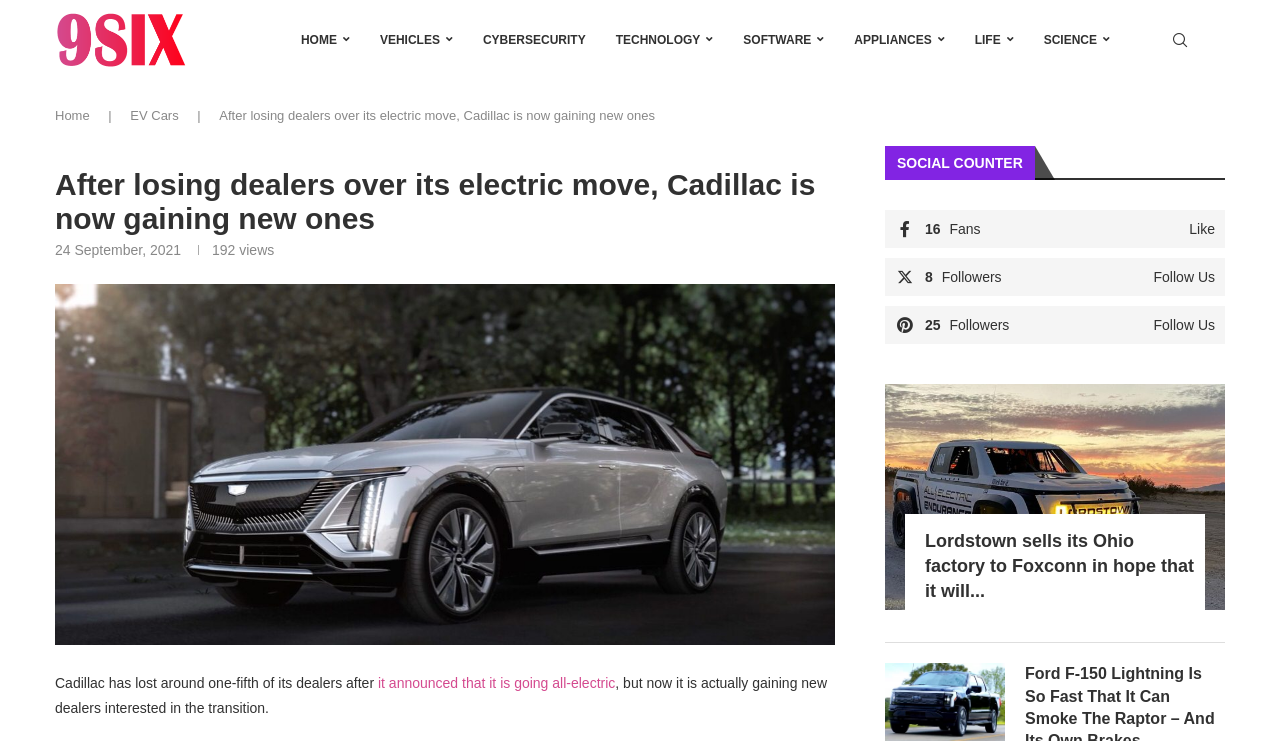Give an extensive and precise description of the webpage.

The webpage appears to be a news article about Cadillac's shift to electric vehicles and its impact on dealerships. At the top of the page, there is a navigation bar with several links, including "HOME", "VEHICLES", "CYBERSECURITY", and others. To the right of the navigation bar, there is a search icon and a link to "9SIX", which is likely the website's logo.

Below the navigation bar, there is a breadcrumb trail showing the article's category hierarchy, with links to "Home" and "EV Cars". The article's title, "After losing dealers over its electric move, Cadillac is now gaining new ones", is displayed prominently in a large font size.

To the right of the article title, there is a timestamp indicating that the article was published on "24 September, 2021", along with the number of views, "192". Below the timestamp, there is a large image related to the article.

The article's content is divided into several paragraphs, with the first paragraph stating that Cadillac has lost around one-fifth of its dealers after announcing its shift to electric vehicles, but is now gaining new dealers interested in the transition.

On the right-hand side of the page, there is a complementary section with a heading "SOCIAL COUNTER" and several social media links, including Facebook, Twitter, and others. Below the social media links, there is a list of related news articles, including one about Lordstown selling its Ohio factory to Foxconn.

Overall, the webpage has a clean and organized layout, with clear headings and concise text. The use of images and social media links adds visual interest and encourages user engagement.